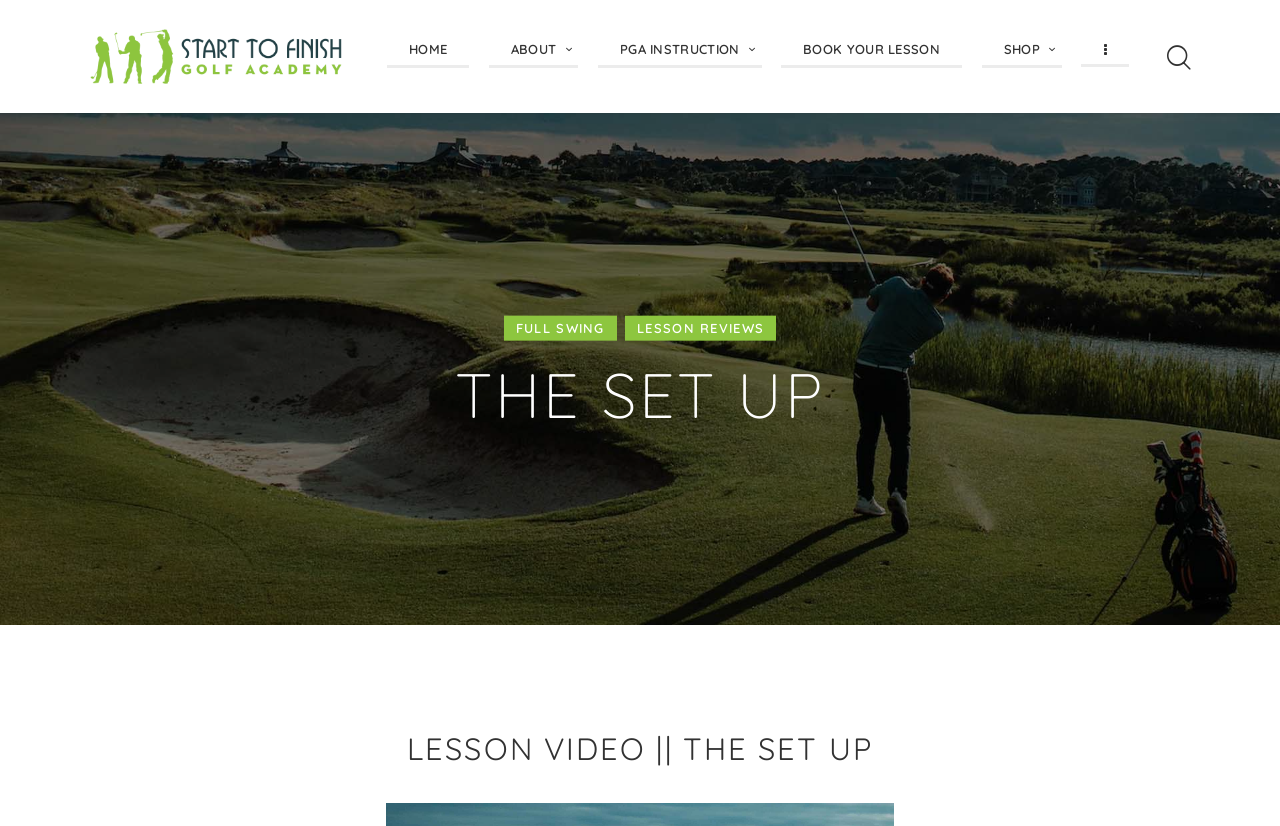Respond to the question with just a single word or phrase: 
What is the topic of the lesson video?

THE SET UP